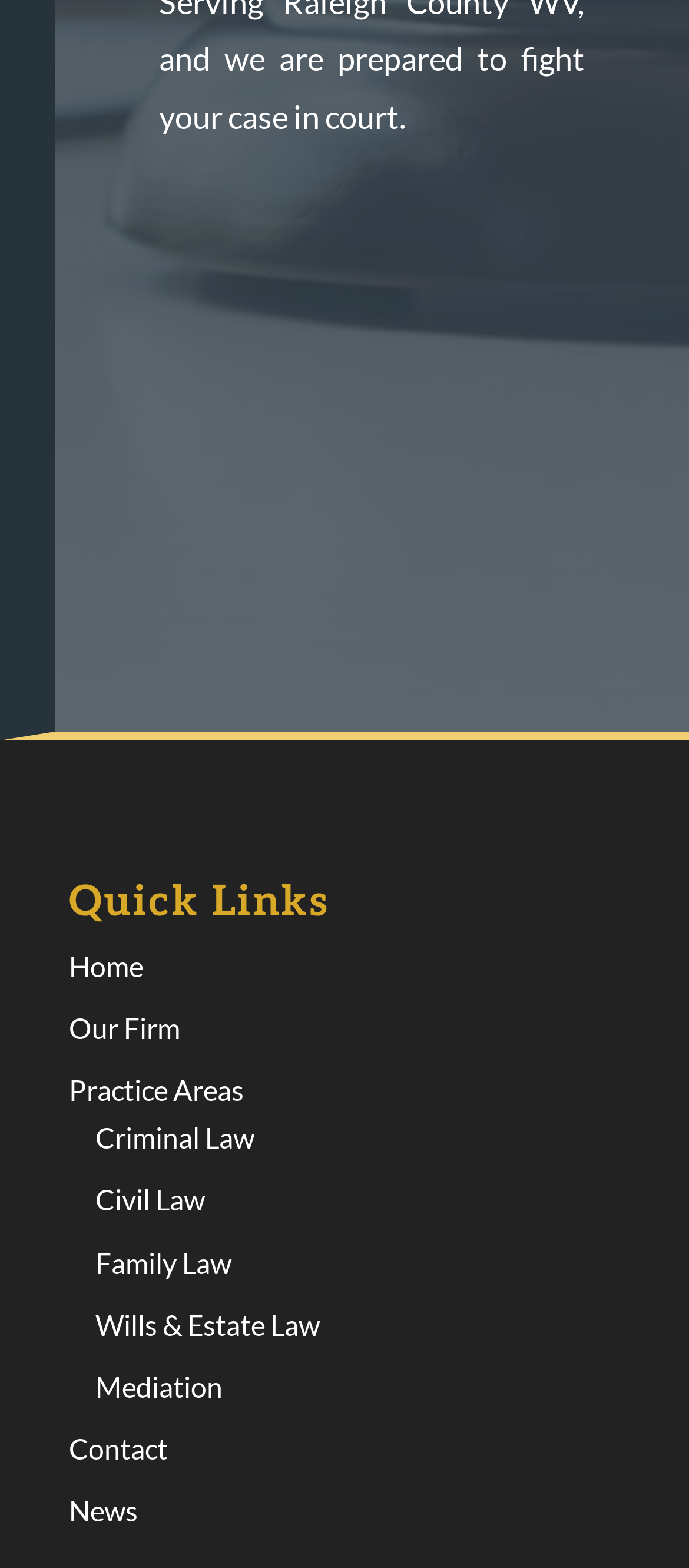Answer briefly with one word or phrase:
What is the first practice area listed?

Criminal Law